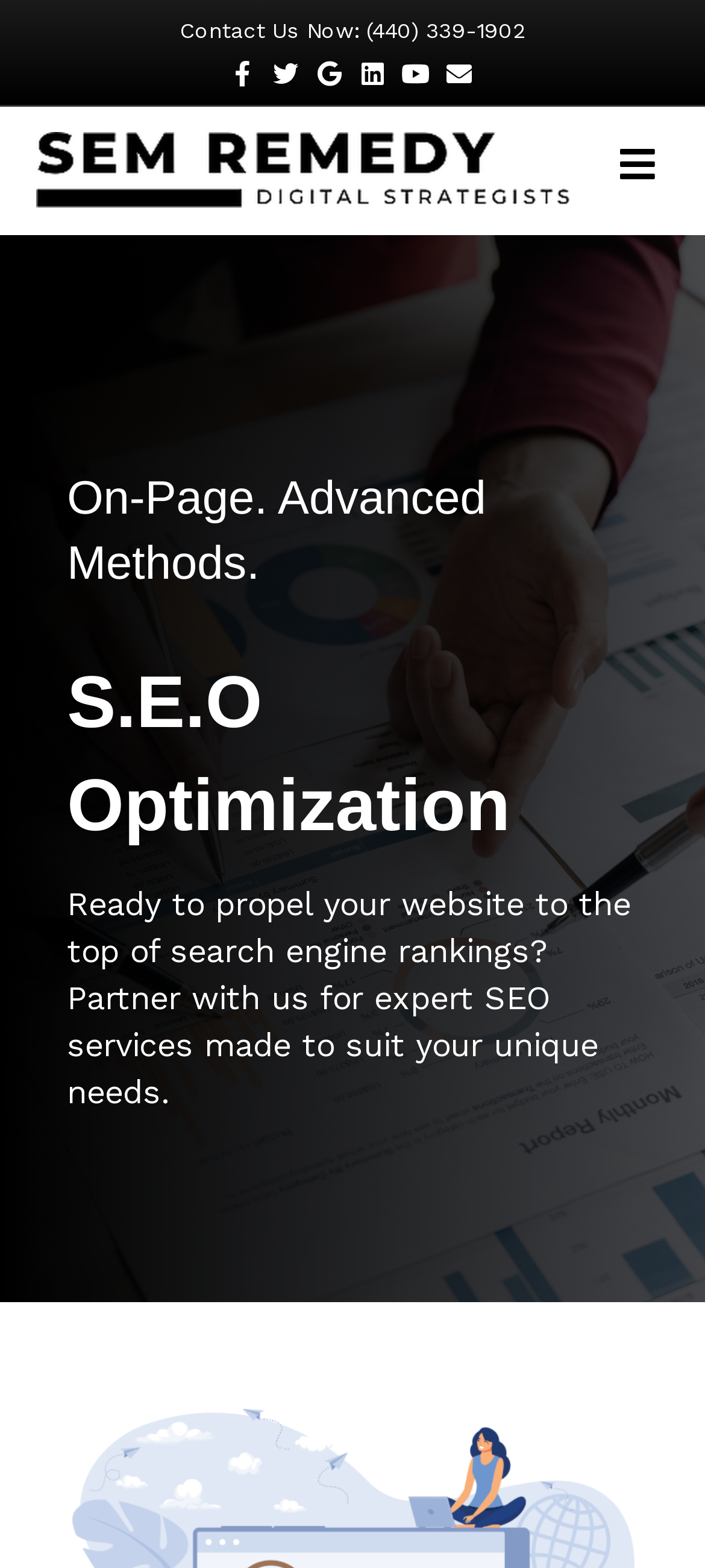For the element described, predict the bounding box coordinates as (top-left x, top-left y, bottom-right x, bottom-right y). All values should be between 0 and 1. Element description: alt="SEM Remedy"

[0.051, 0.094, 0.808, 0.119]